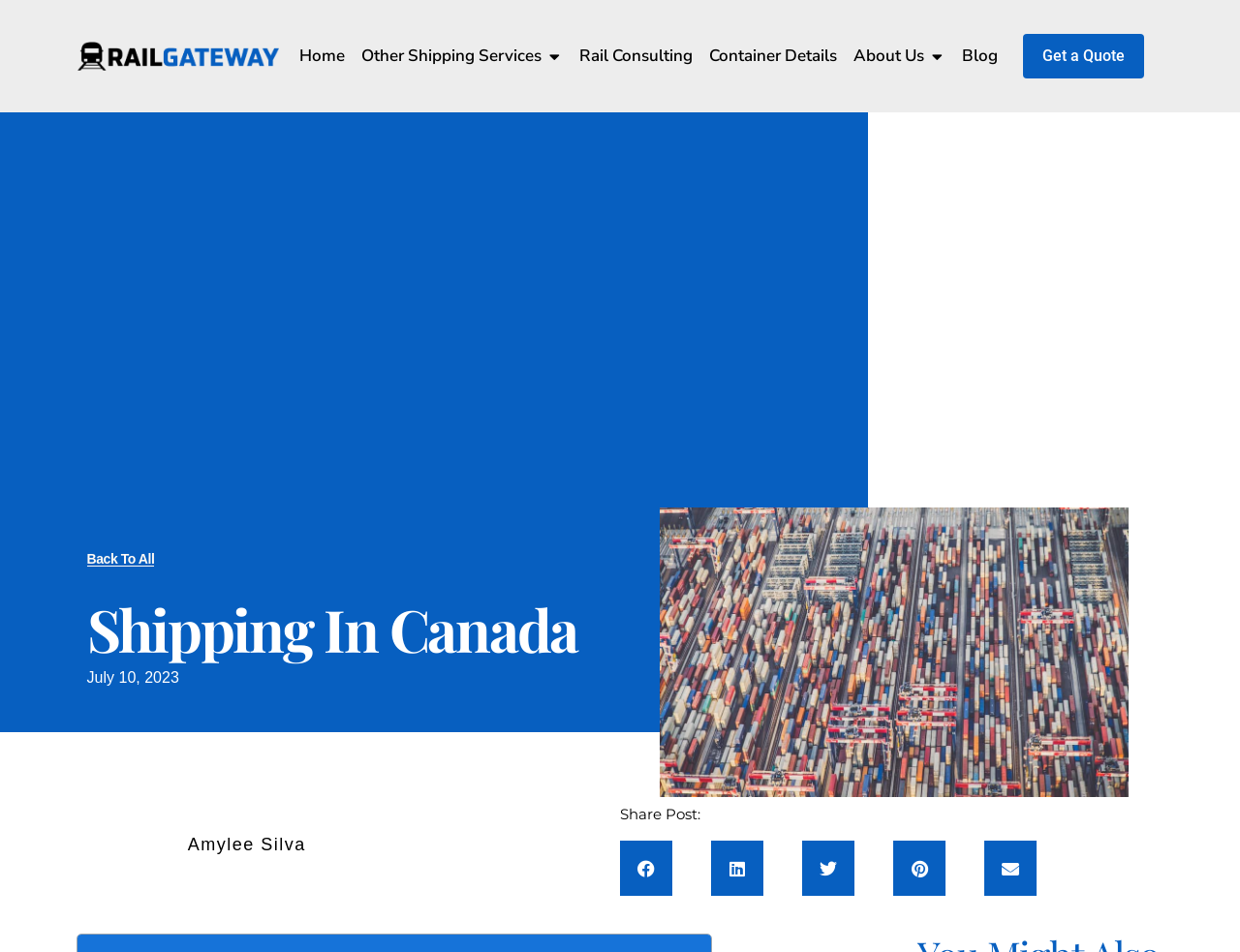What is the primary heading on this webpage?

Shipping In Canada